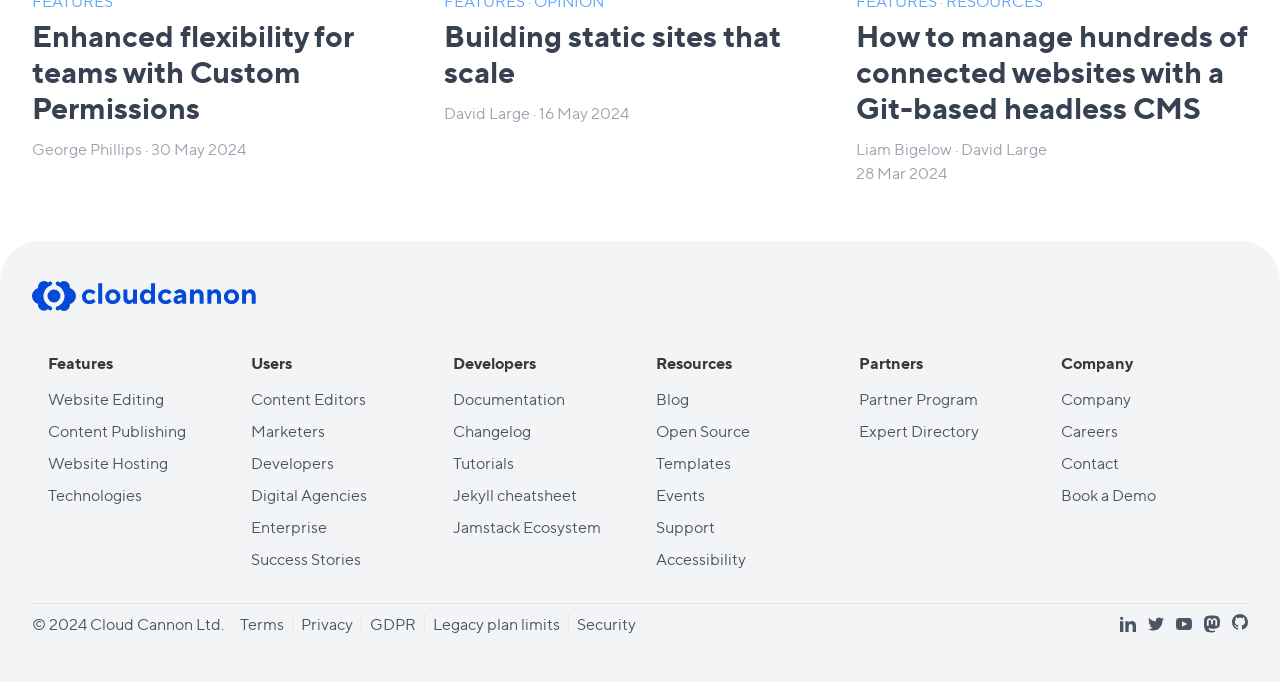What is the purpose of the 'Book a Demo' link?
Answer the question in a detailed and comprehensive manner.

I found the answer by looking at the section of the webpage that mentions 'Company'. The 'Book a Demo' link is likely intended for users who want to schedule a demonstration of the company's product or service.